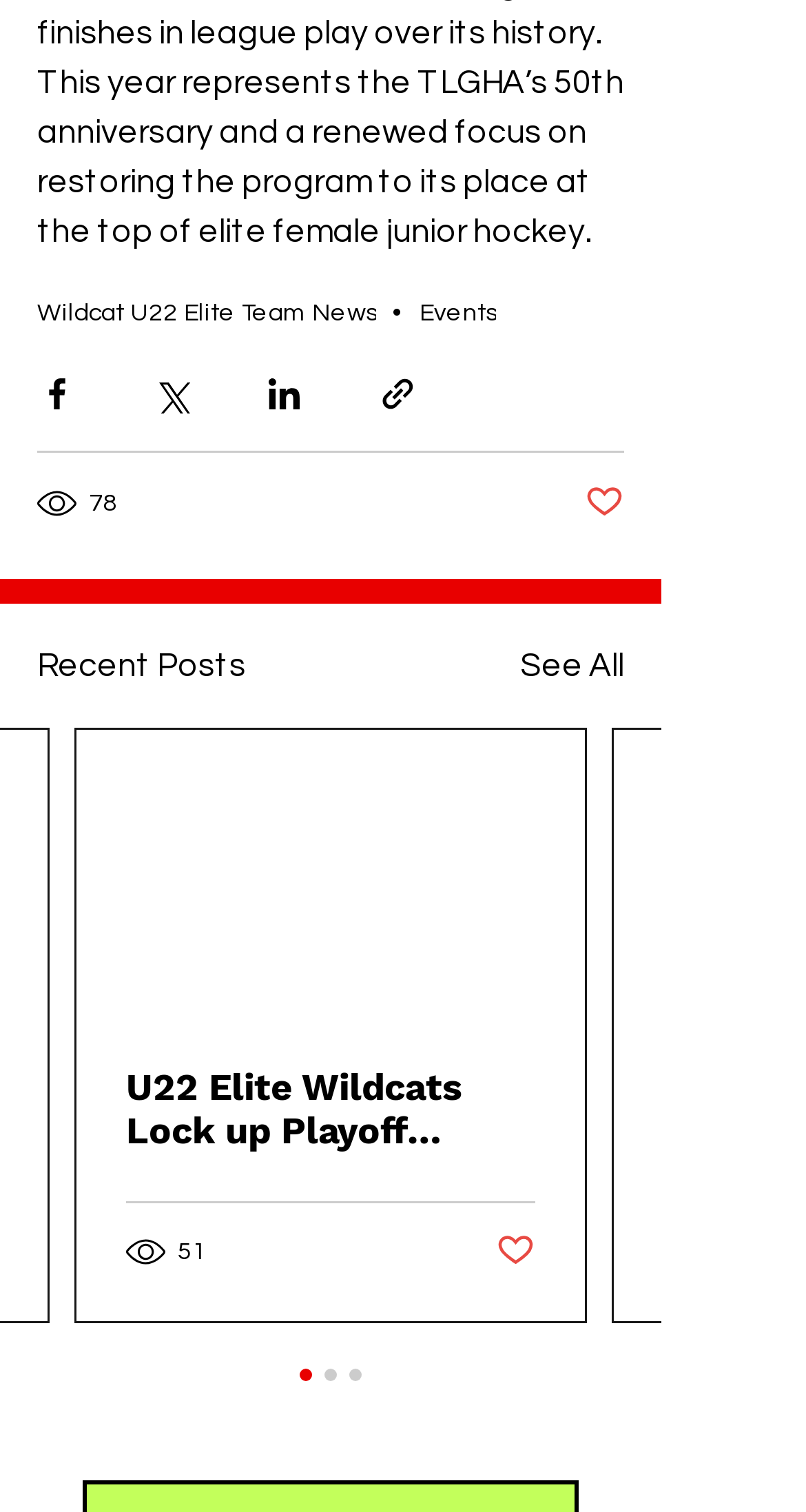Determine the bounding box coordinates of the clickable element to complete this instruction: "Visit Bookstore". Provide the coordinates in the format of four float numbers between 0 and 1, [left, top, right, bottom].

None